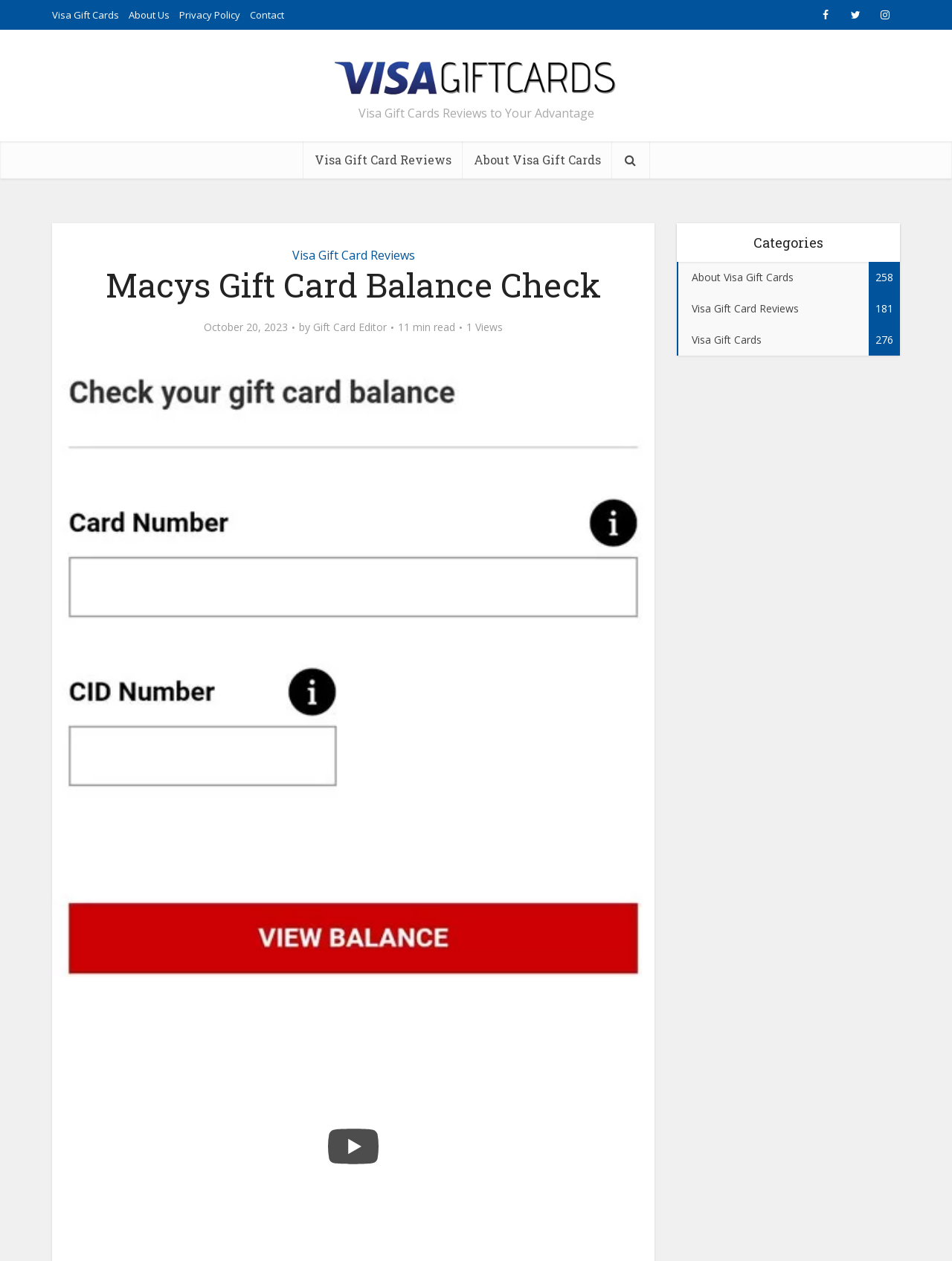Based on the image, provide a detailed response to the question:
How many categories are listed on the webpage?

In the complementary region, I found three links labeled as categories, namely 'About Visa Gift Cards', 'Visa Gift Card Reviews', and 'Visa Gift Cards'.